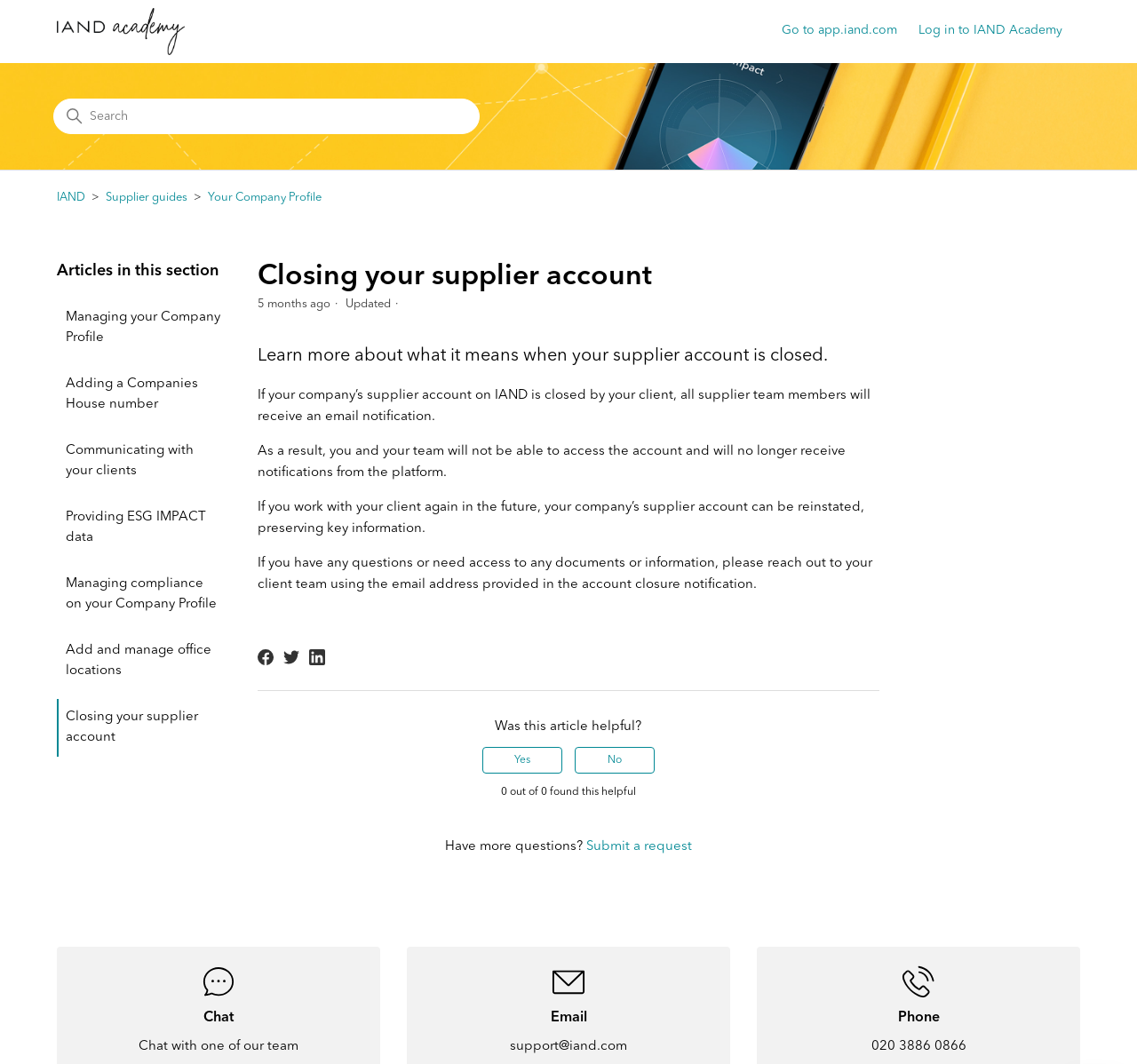Can you find and provide the title of the webpage?

Closing your supplier account